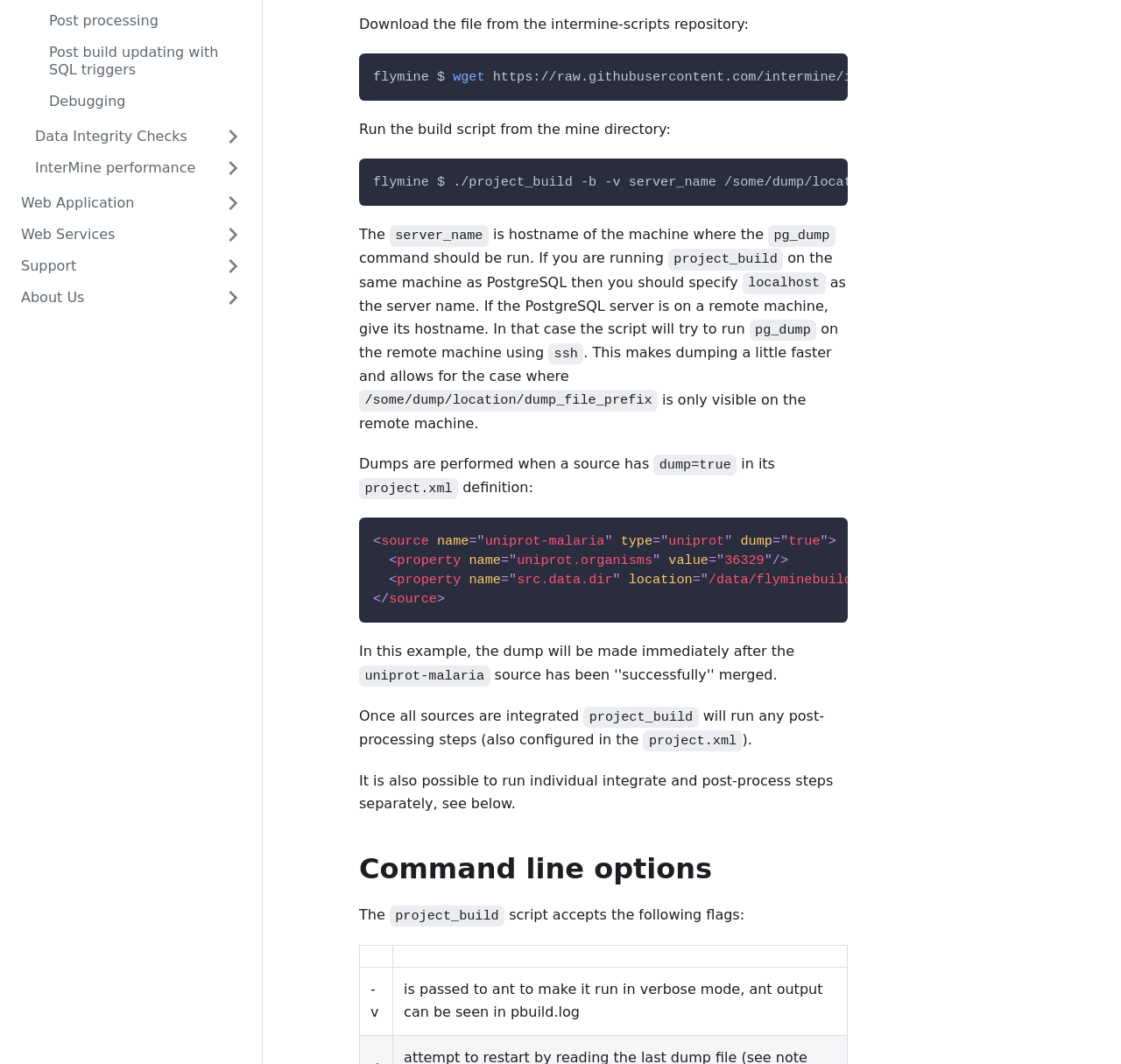Determine the bounding box coordinates for the UI element matching this description: "Lists".

[0.019, 0.326, 0.228, 0.352]